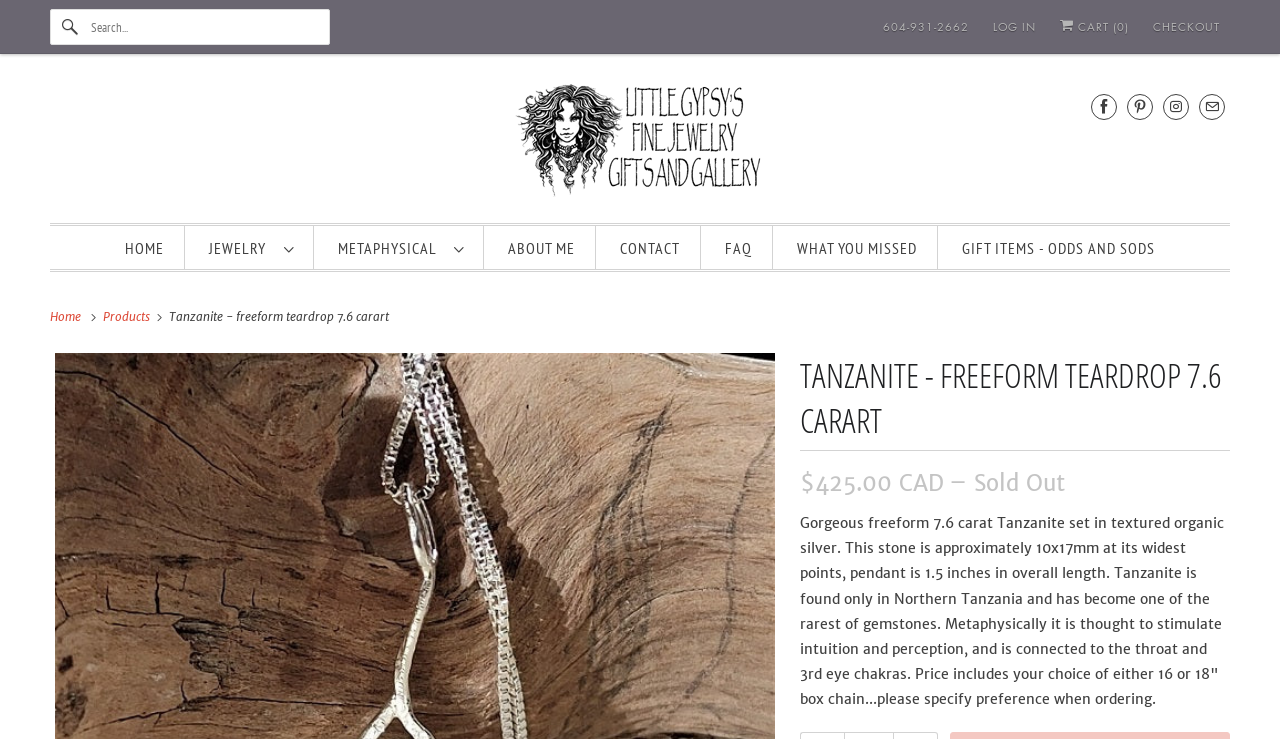Give a concise answer using only one word or phrase for this question:
What is the length of the pendant?

1.5 inches